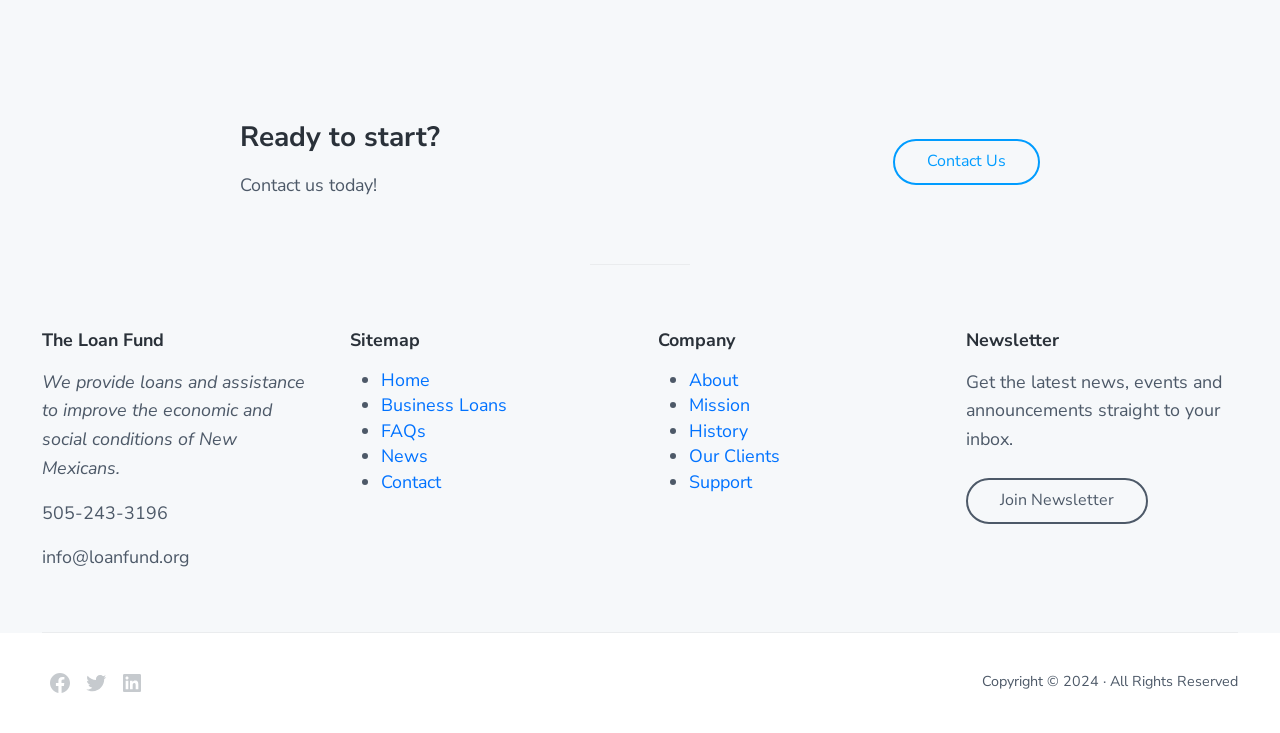Predict the bounding box for the UI component with the following description: "Our Clients".

[0.539, 0.606, 0.61, 0.639]